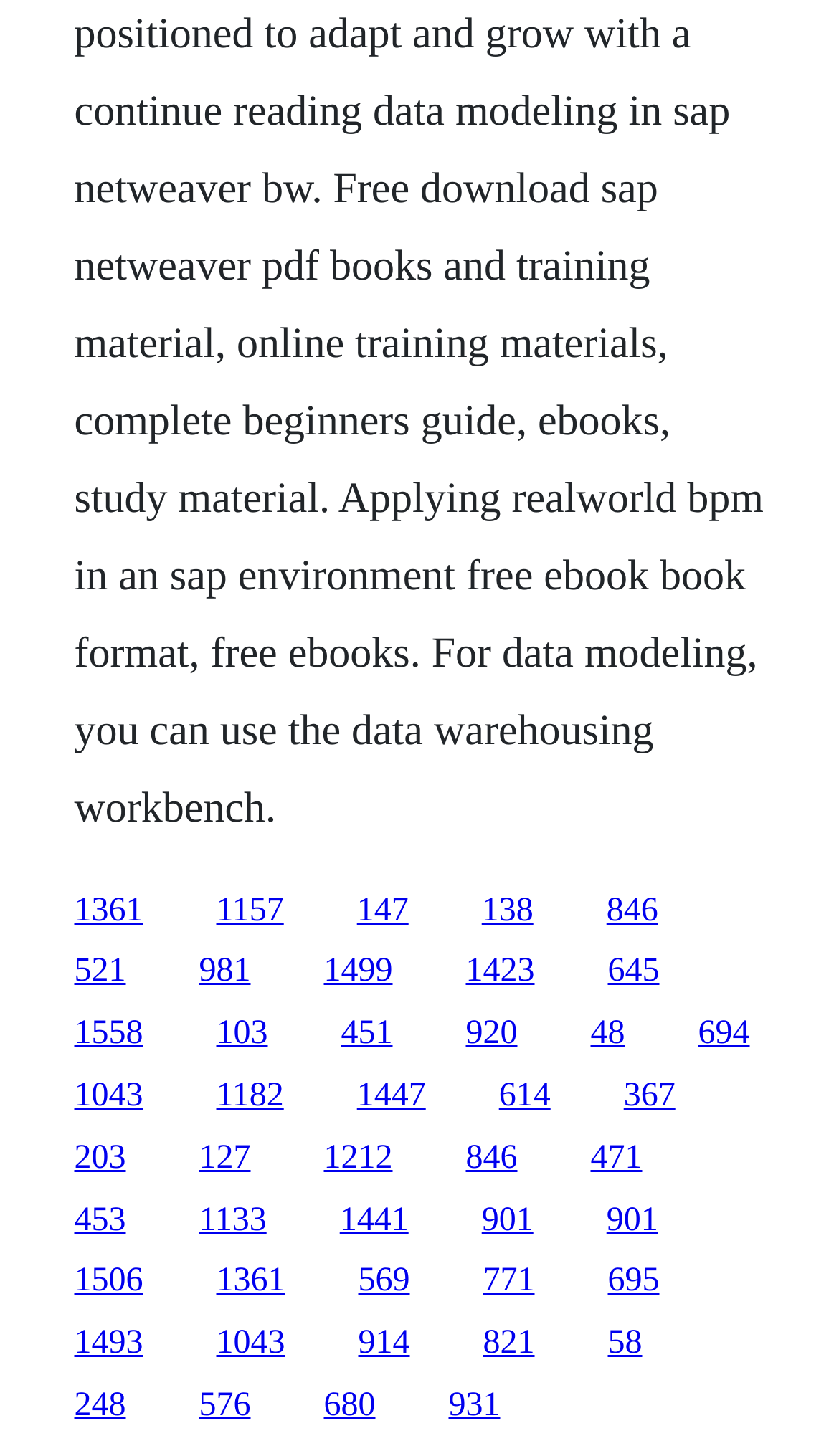Please predict the bounding box coordinates of the element's region where a click is necessary to complete the following instruction: "visit the third link". The coordinates should be represented by four float numbers between 0 and 1, i.e., [left, top, right, bottom].

[0.425, 0.612, 0.487, 0.638]